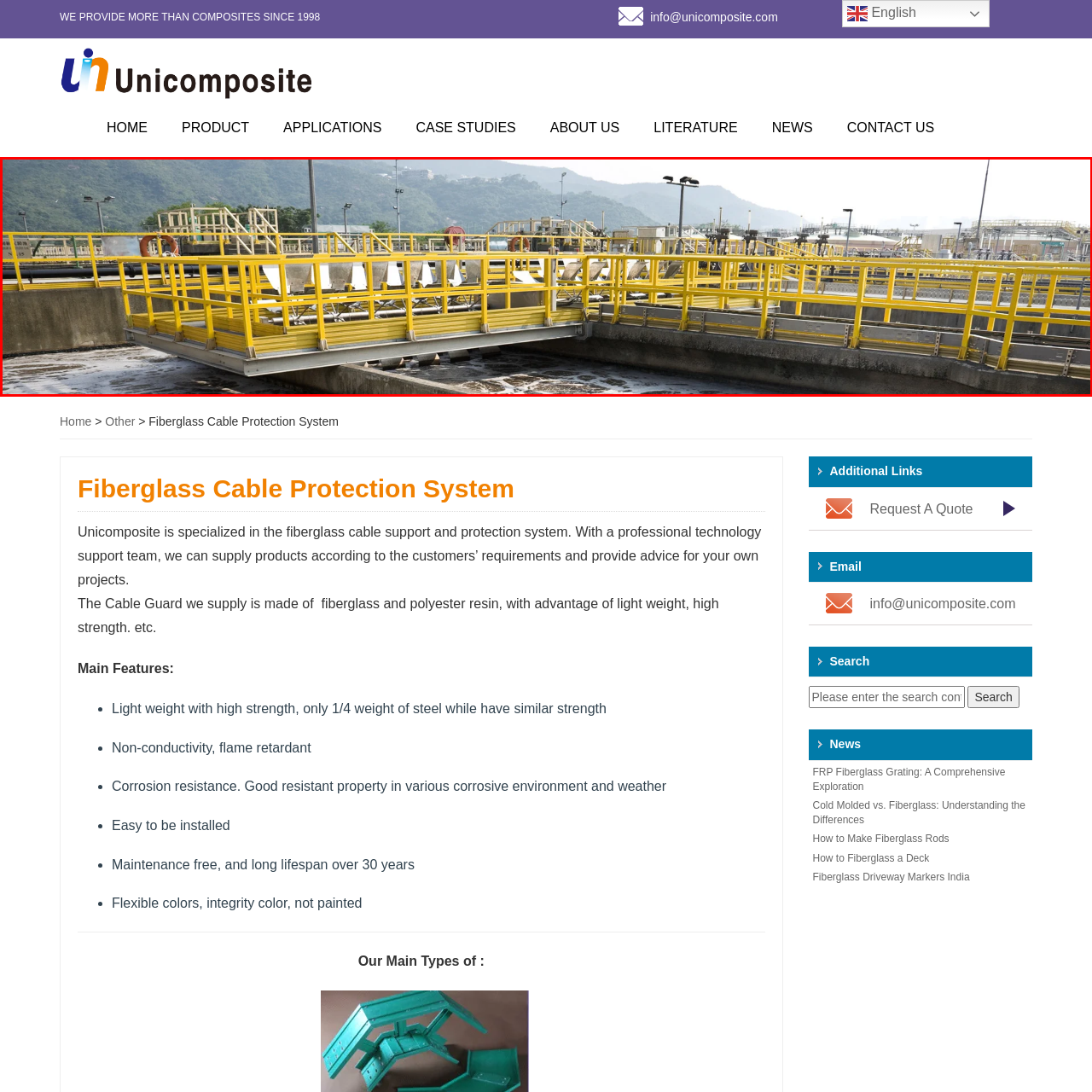Describe thoroughly what is shown in the red-bordered area of the image.

The image showcases a well-constructed fiberglass cable protection system prominently featuring a yellow walkway. This walkway connects various areas of a water treatment facility, facilitating safe access for personnel while ensuring durability and resistance to environmental elements. The background features a mountainous landscape, emphasizing the facility's operational context. The use of fiberglass in the design not only contributes to lightweight and high-strength characteristics but also provides non-conductivity and flame retardancy, making it ideal for industrial applications. This infrastructure reflects Unicomposite's commitment to providing efficient and reliable cable management solutions.